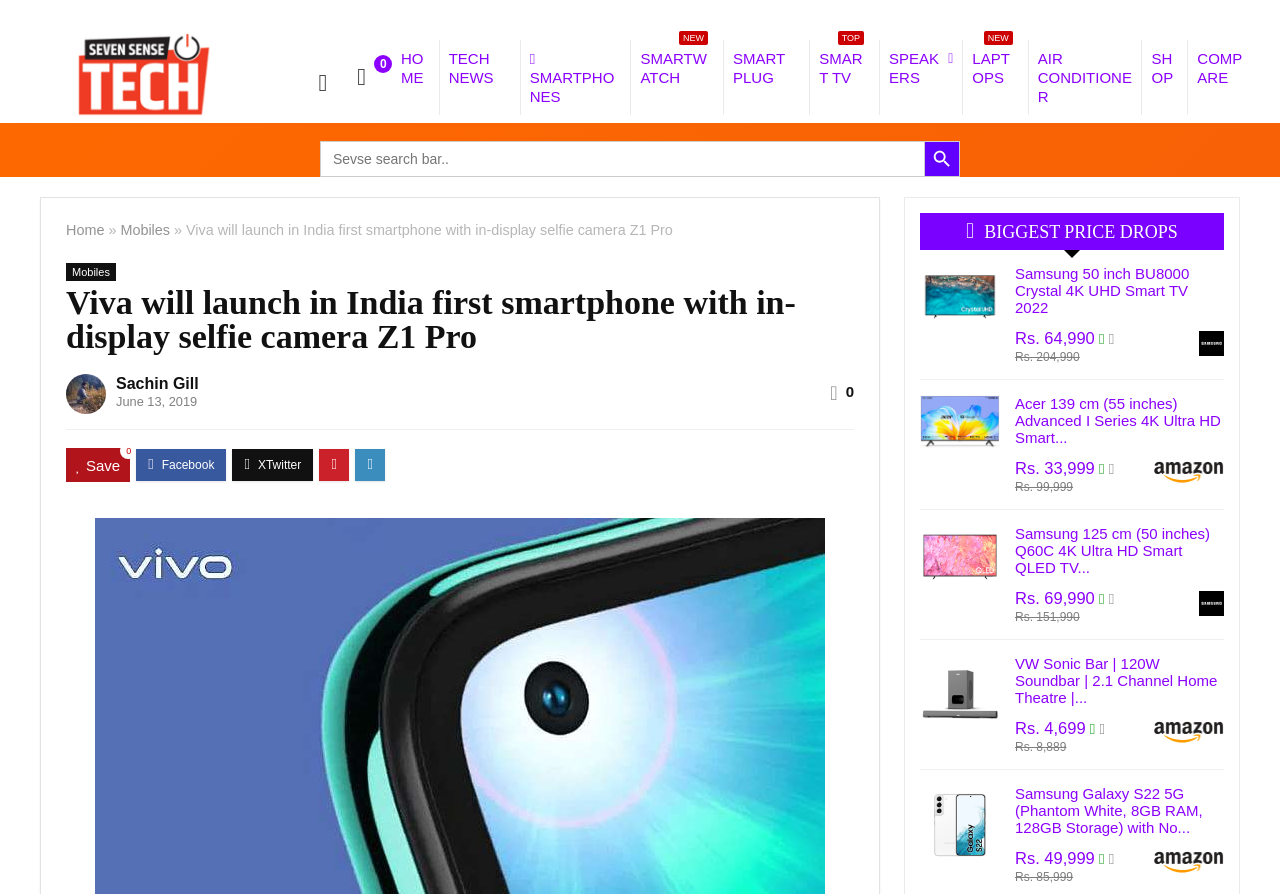Locate the bounding box coordinates of the element's region that should be clicked to carry out the following instruction: "Read news about smartphones". The coordinates need to be four float numbers between 0 and 1, i.e., [left, top, right, bottom].

[0.407, 0.044, 0.493, 0.128]